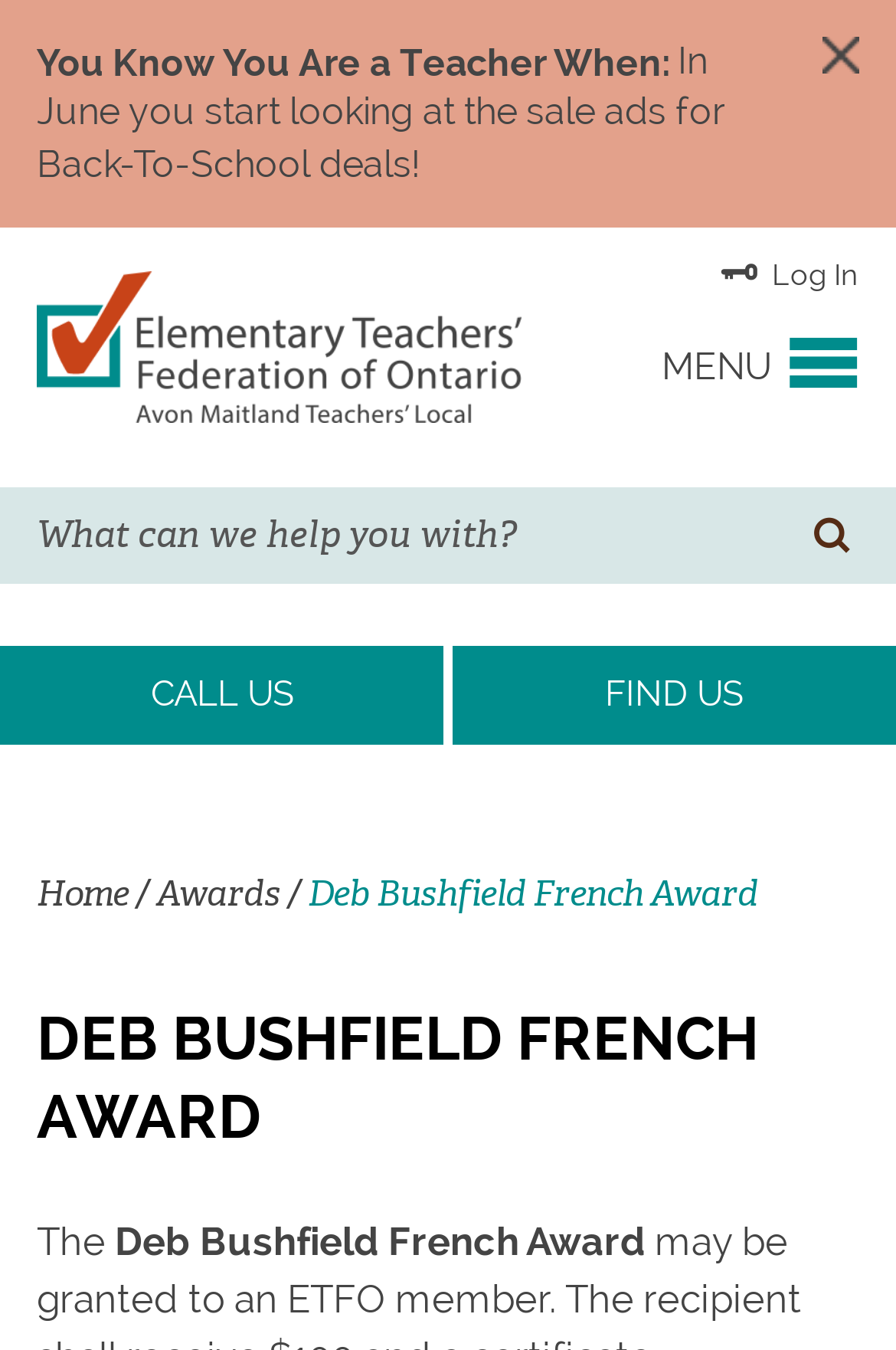Could you find the bounding box coordinates of the clickable area to complete this instruction: "log in"?

[0.804, 0.182, 0.959, 0.222]